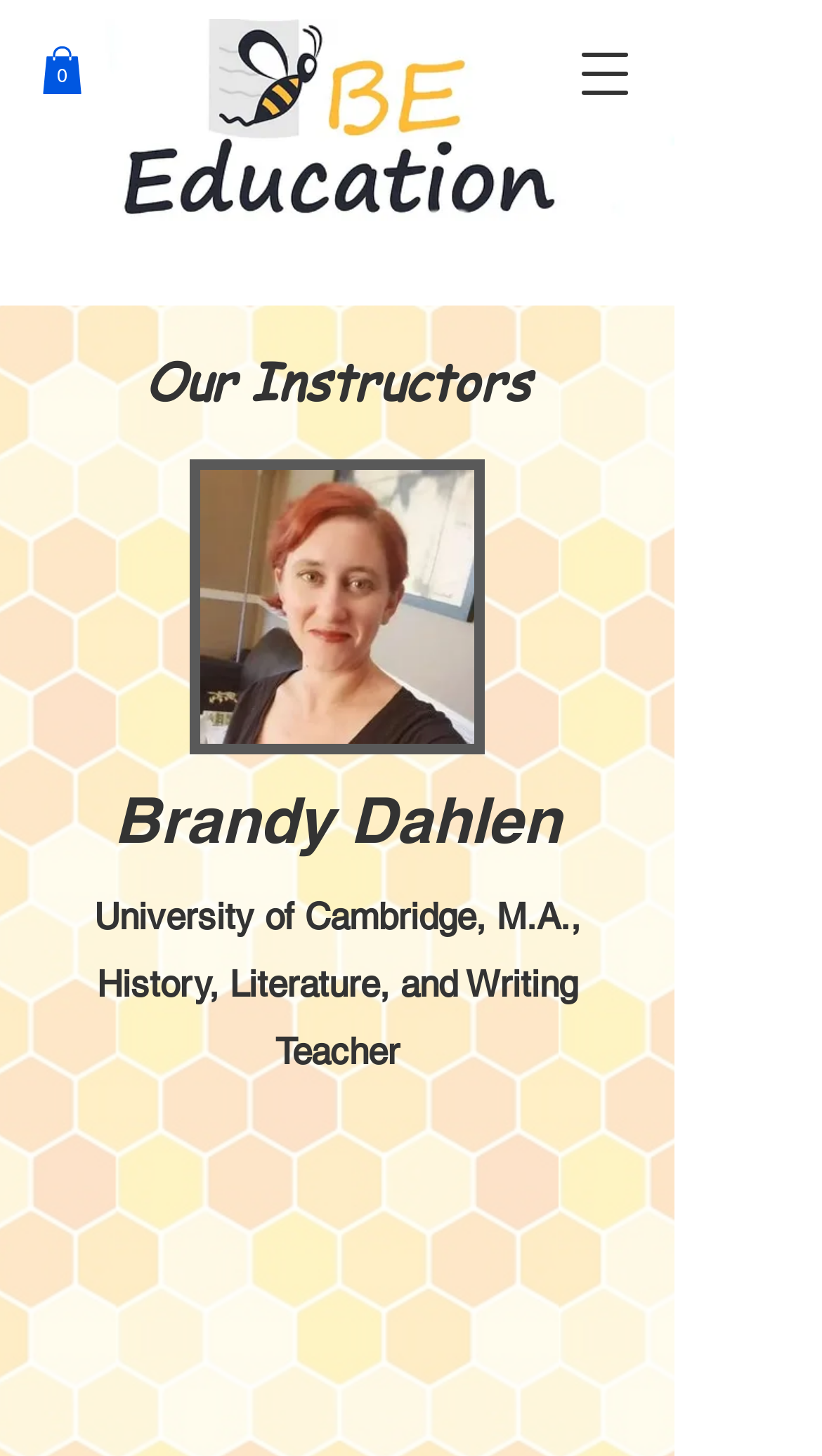Create a detailed summary of the webpage's content and design.

The webpage appears to be a profile page for online tutors, specifically showcasing "Brandy Dahlen" as one of the instructors. At the top of the page, there is a banner image that spans almost the entire width of the page. Below the banner, there is a navigation menu button located at the top right corner, which can be opened to reveal more options.

On the top left side, there is a link to a cart with 0 items, accompanied by a small icon. Below this link, there is a heading that reads "Our Instructors". Under this heading, there is a profile section dedicated to Brandy Dahlen, which includes a photo of her, a heading with her name, and a brief description of her background, stating that she has a Master's degree in History, Literature, and Writing from the University of Cambridge and is a teacher.